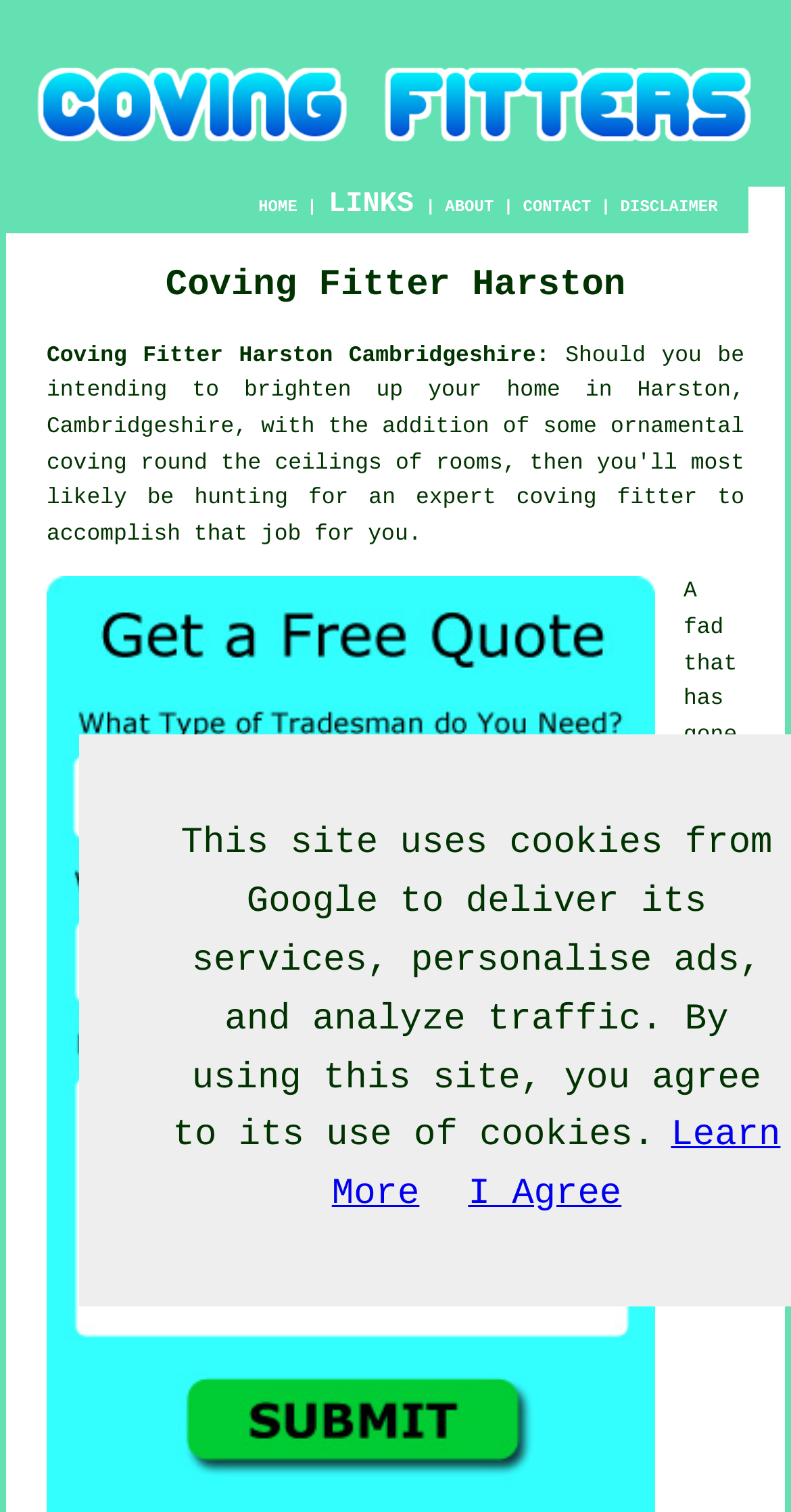Provide the bounding box coordinates of the section that needs to be clicked to accomplish the following instruction: "Click the HOME link."

[0.327, 0.131, 0.376, 0.144]